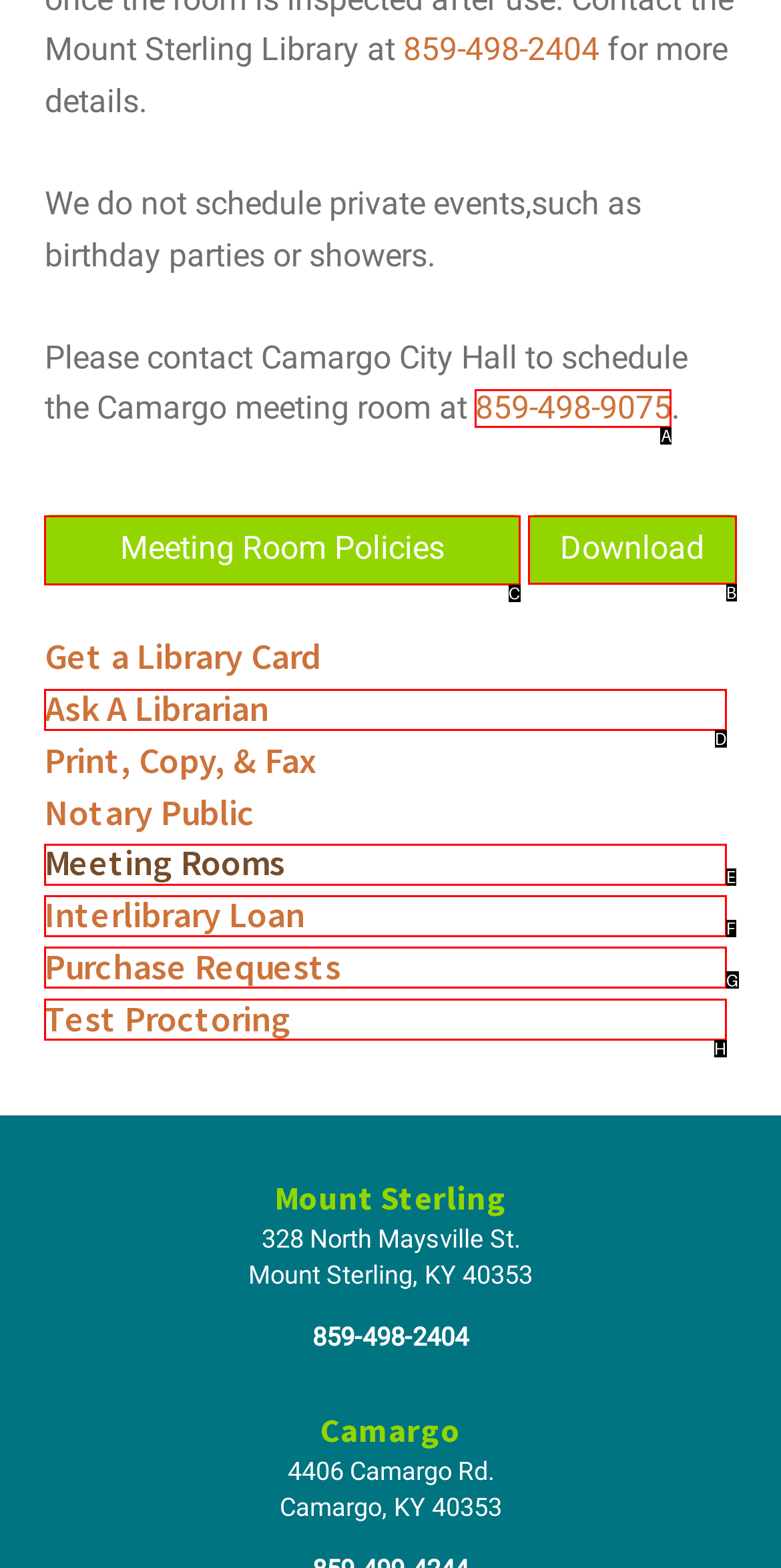Tell me which one HTML element I should click to complete the following task: View meeting room policies Answer with the option's letter from the given choices directly.

C